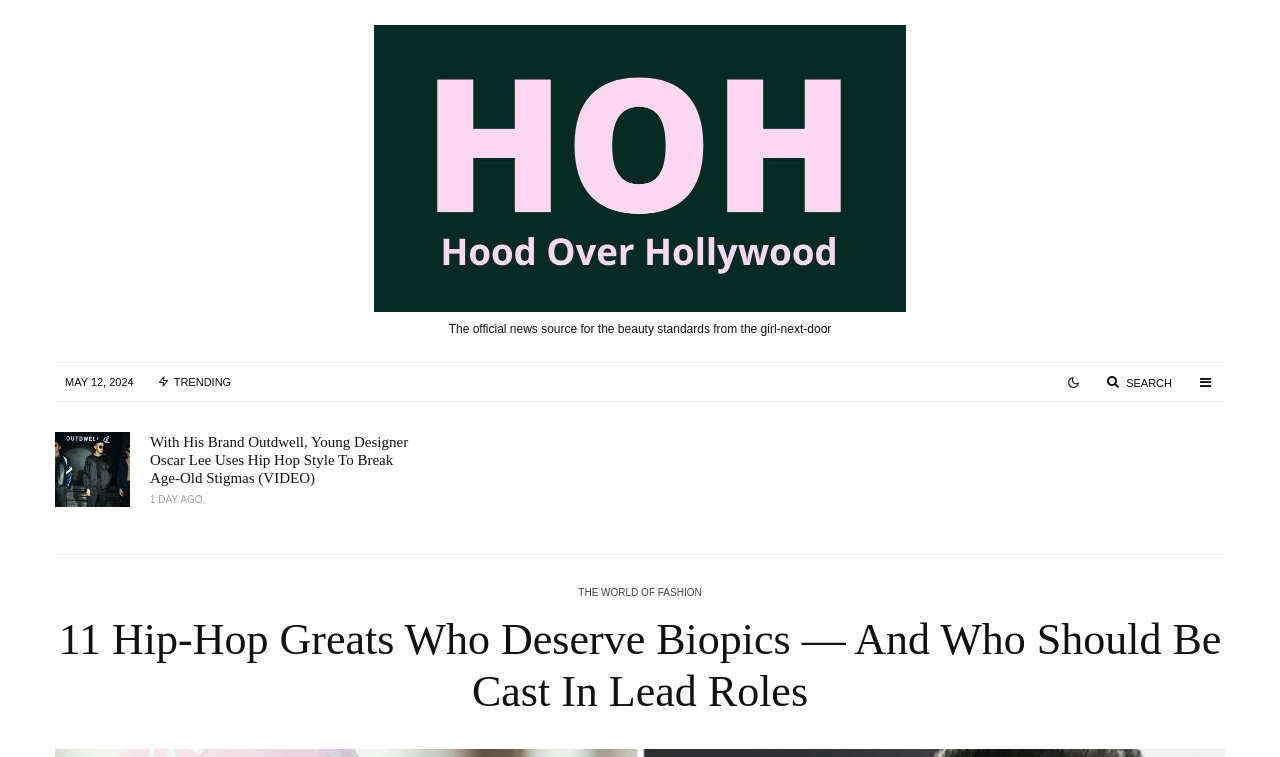Find the bounding box coordinates of the element you need to click on to perform this action: 'Learn about 11 Hip-Hop Greats Who Deserve Biopics'. The coordinates should be represented by four float values between 0 and 1, in the format [left, top, right, bottom].

[0.043, 0.797, 0.957, 0.95]